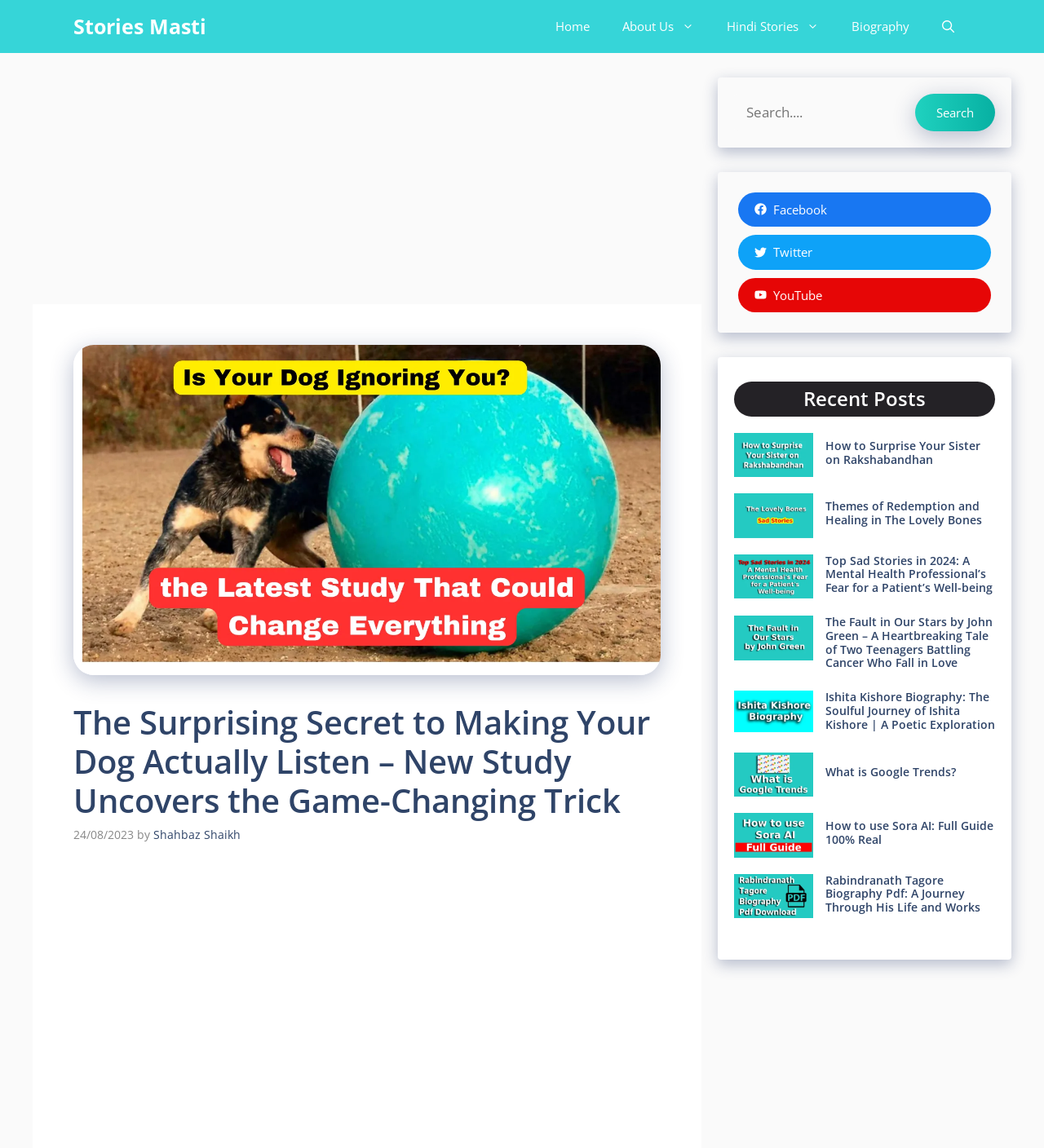Predict the bounding box coordinates for the UI element described as: "About Us". The coordinates should be four float numbers between 0 and 1, presented as [left, top, right, bottom].

[0.58, 0.0, 0.68, 0.046]